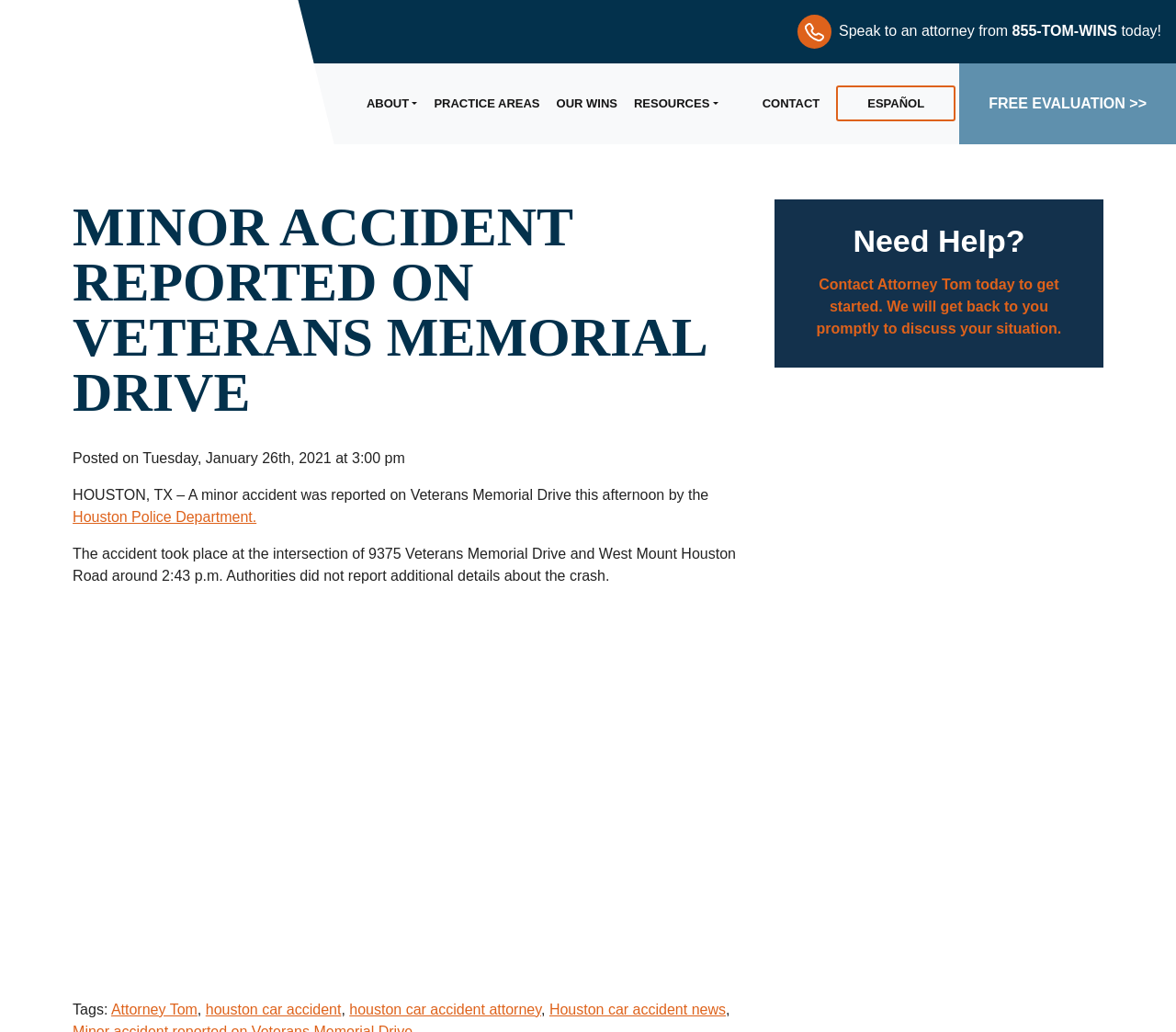Offer a thorough description of the webpage.

The webpage appears to be a news article or blog post about a minor accident on Veterans Memorial Drive. At the top left, there is a logo of "Attorney Tom" accompanied by a link to the attorney's website. To the right of the logo, there is a call-to-action section with a phone number "855-TOM-WINS" and an invitation to speak to an attorney.

Below the top section, there is a navigation menu with links to various pages, including "ABOUT", "PRACTICE AREAS", "OUR WINS", "RESOURCES", "CONTACT", and "ESPAÑOL". 

The main content of the webpage is a news article with a heading "MINOR ACCIDENT REPORTED ON VETERANS MEMORIAL DRIVE". The article is dated Tuesday, January 26th, 2021, and reports on a minor accident that occurred on Veterans Memorial Drive in Houston, TX. The article provides some details about the accident, including the location and time of the incident.

To the right of the article, there is an iframe that takes up most of the vertical space. Below the article, there is a section with tags related to the article, including links to "Attorney Tom", "houston car accident", "houston car accident attorney", and "Houston car accident news".

At the bottom of the page, there is a section with a heading "Need Help?" and a call-to-action to contact Attorney Tom to discuss a situation.